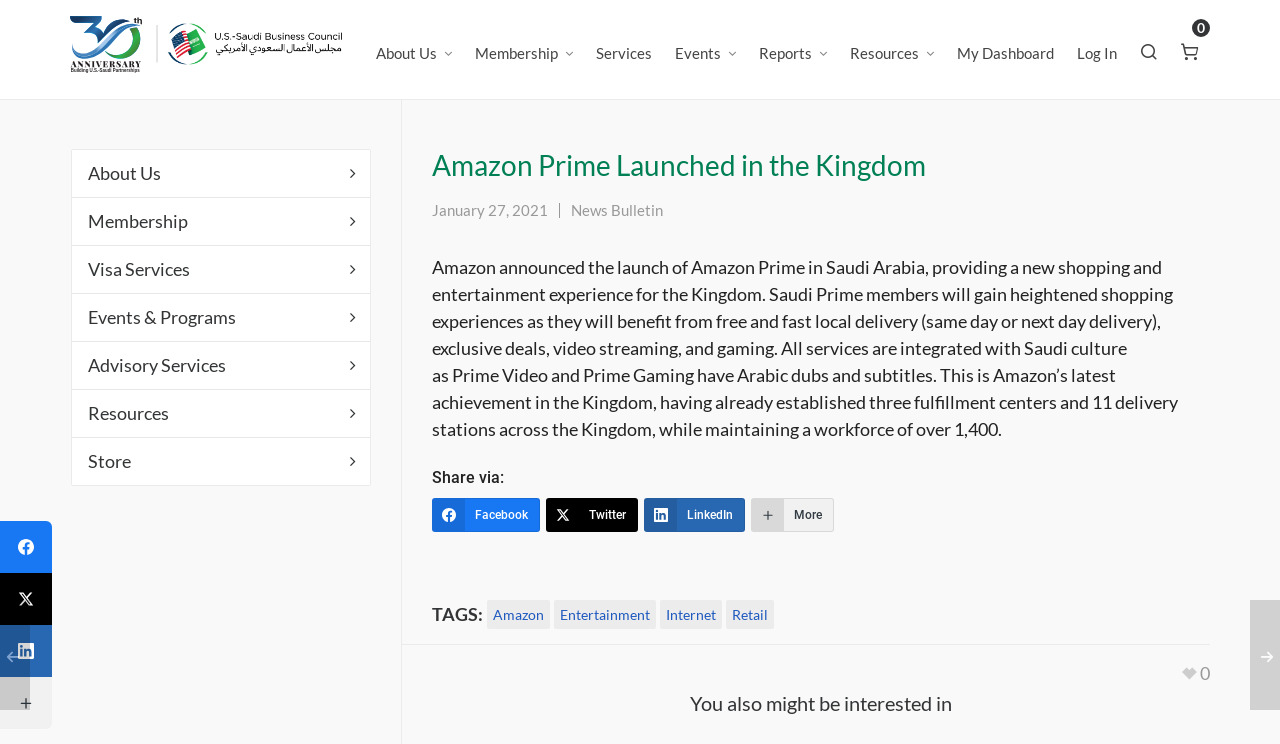Determine the bounding box coordinates of the region that needs to be clicked to achieve the task: "Search for something".

None